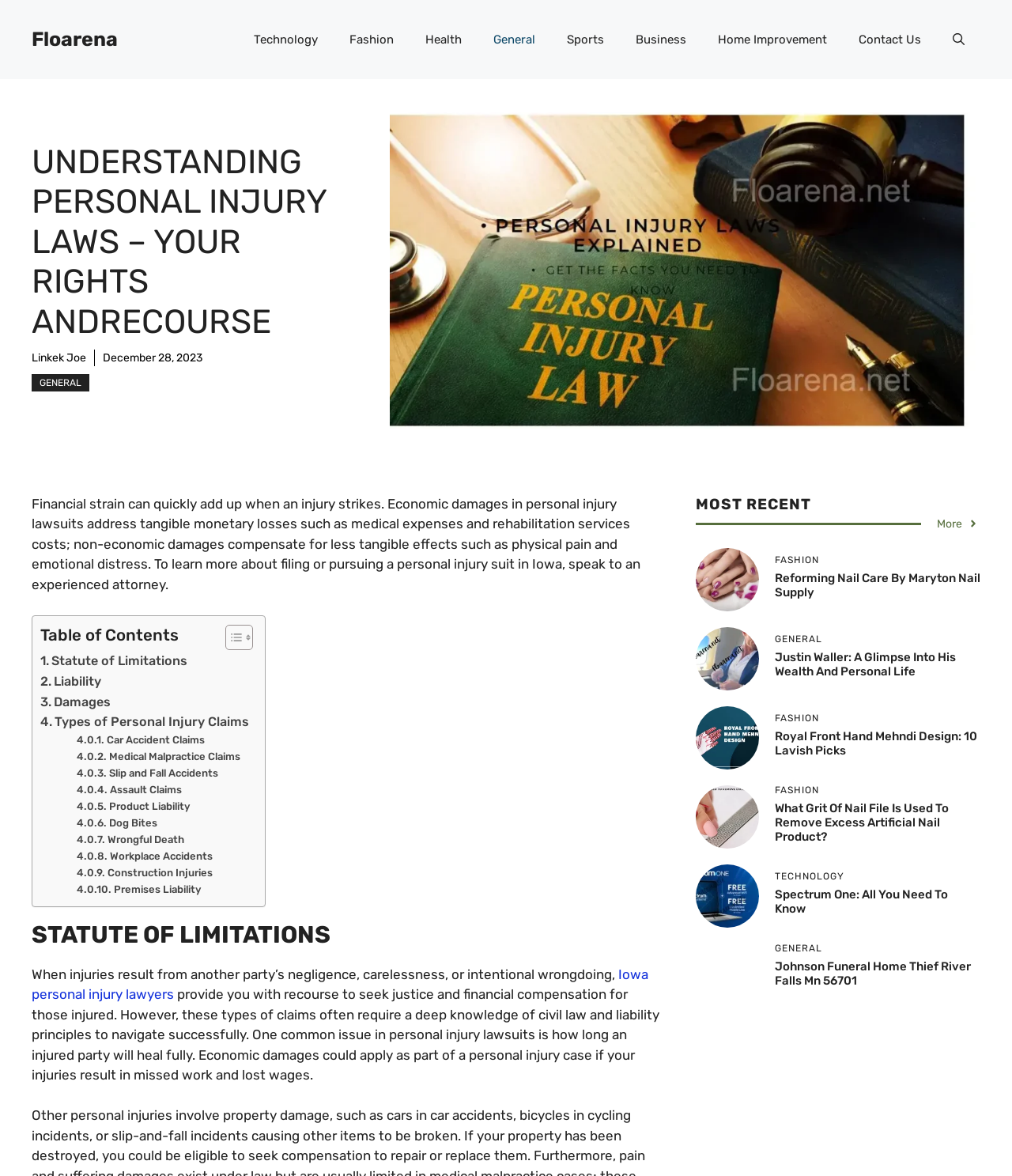Identify the bounding box coordinates necessary to click and complete the given instruction: "Read more about 'Statute of Limitations'".

[0.04, 0.553, 0.185, 0.571]